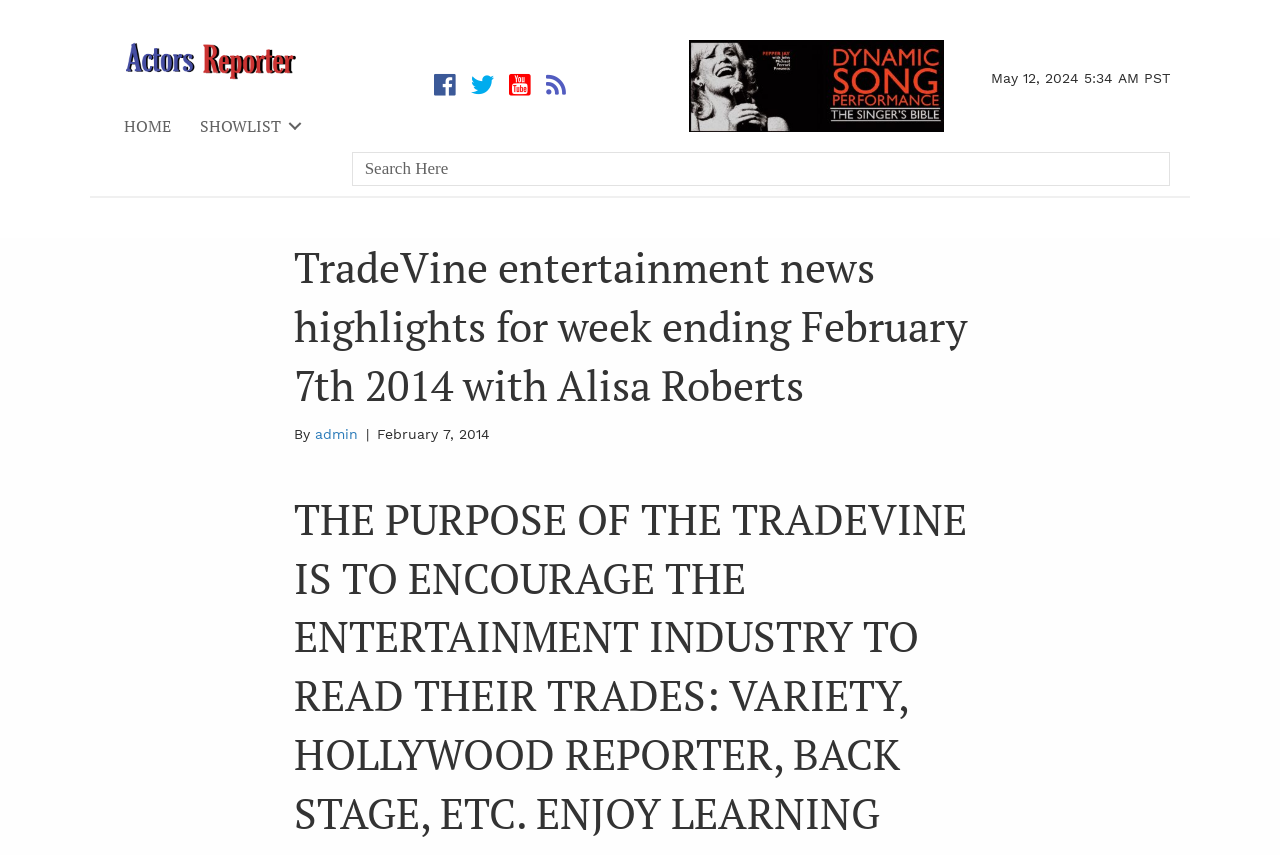Carefully examine the image and provide an in-depth answer to the question: What is the purpose of the textbox?

I found a textbox in the middle of the webpage, which suggests that it is an input field for users to enter some information. The textbox is not labeled, but its presence implies that users can interact with the webpage by entering text.